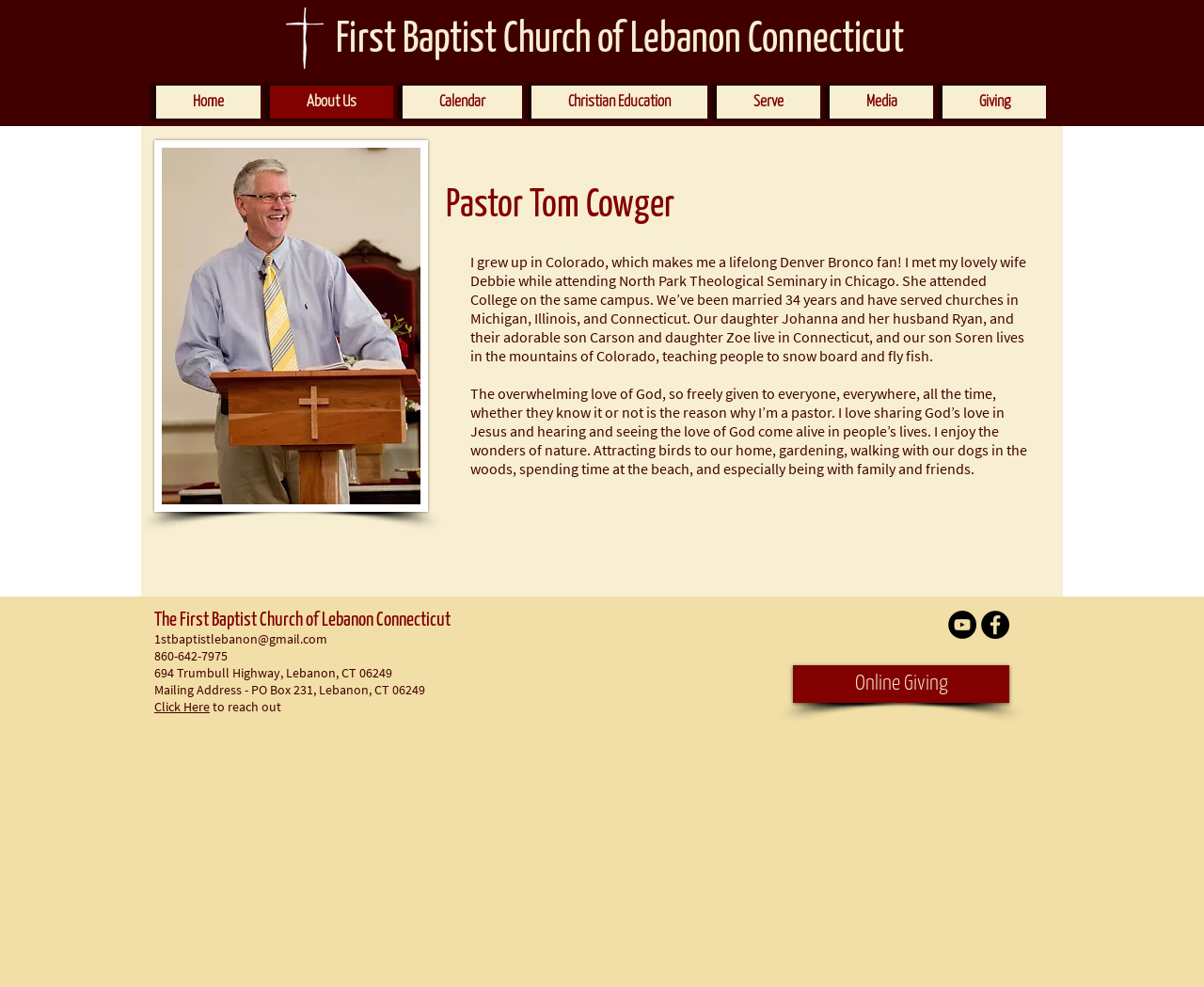What is the phone number of the church?
Using the image as a reference, give an elaborate response to the question.

I found the answer by looking at the static text element with the text '860-642-7975' which is a sub-element of the main element.